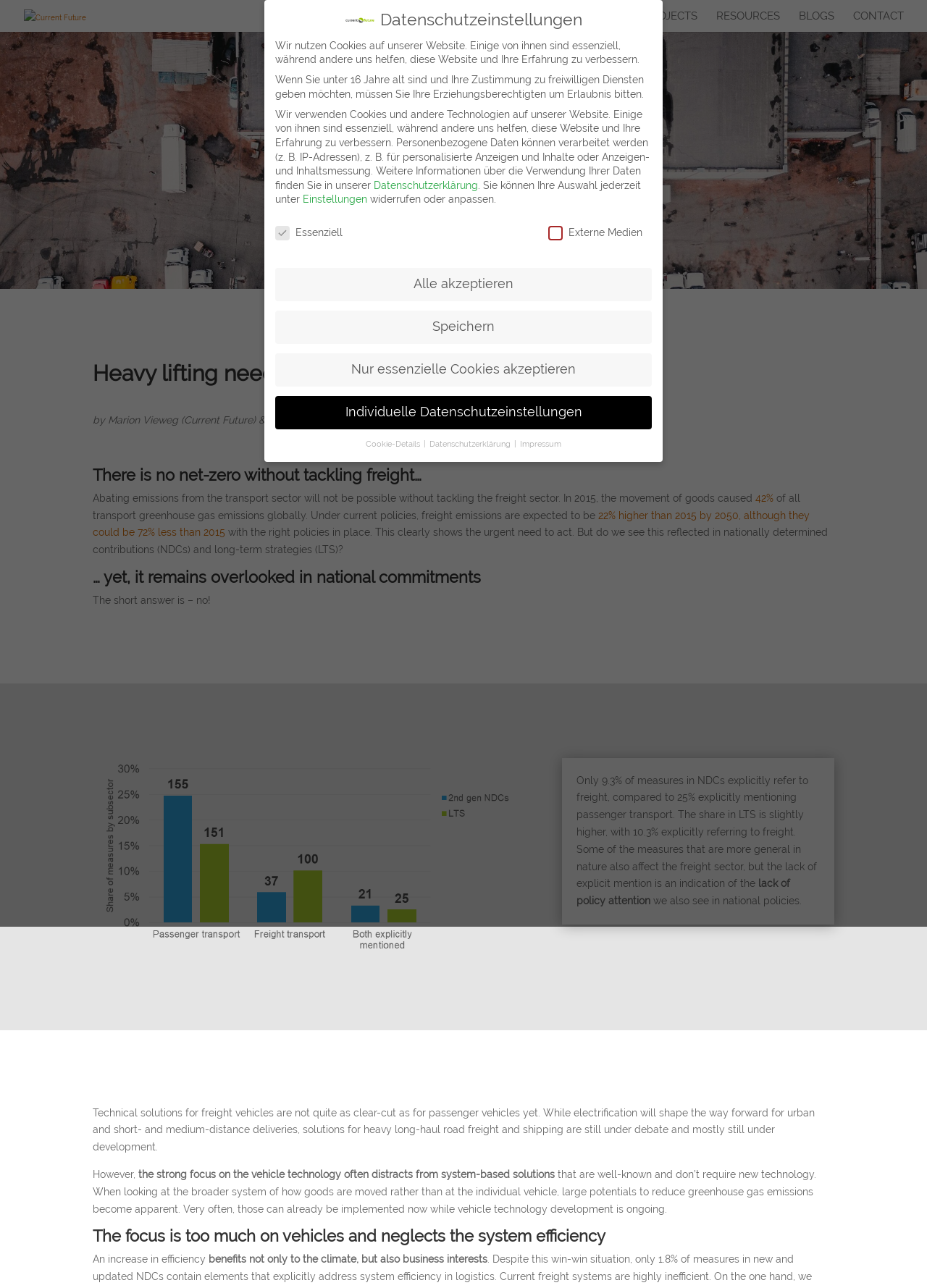With reference to the screenshot, provide a detailed response to the question below:
Who are the authors of the article?

I found the authors' names mentioned in the text, 'by Marion Vieweg (Current Future) & Nadja Taeger (GIZ)'.